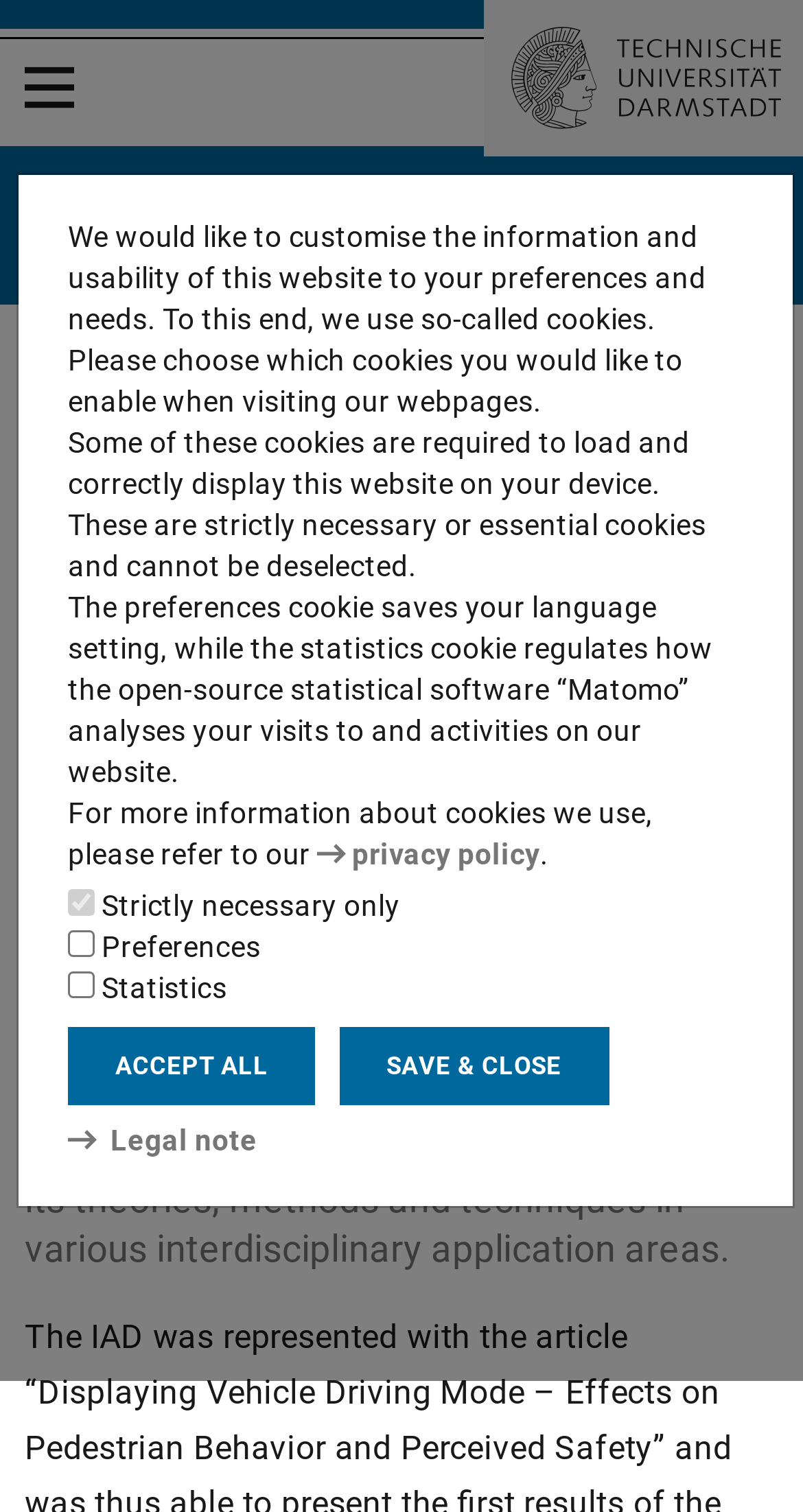Locate the UI element described by aria-label="Open Menu" in the provided webpage screenshot. Return the bounding box coordinates in the format (top-left x, top-left y, bottom-right x, bottom-right y), ensuring all values are between 0 and 1.

[0.031, 0.02, 0.092, 0.095]